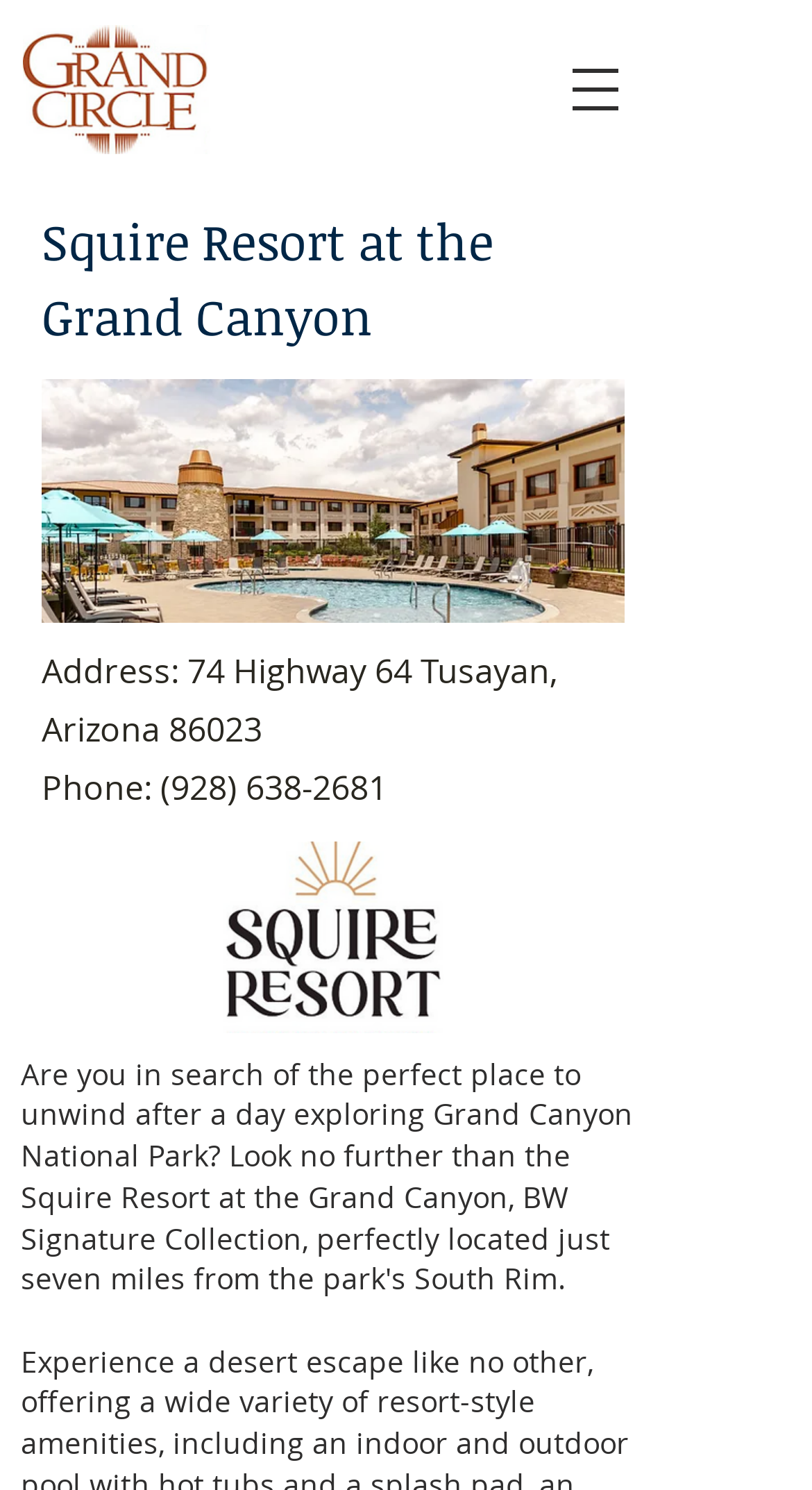Determine the bounding box for the UI element described here: "aria-label="Open navigation menu"".

[0.674, 0.027, 0.79, 0.094]